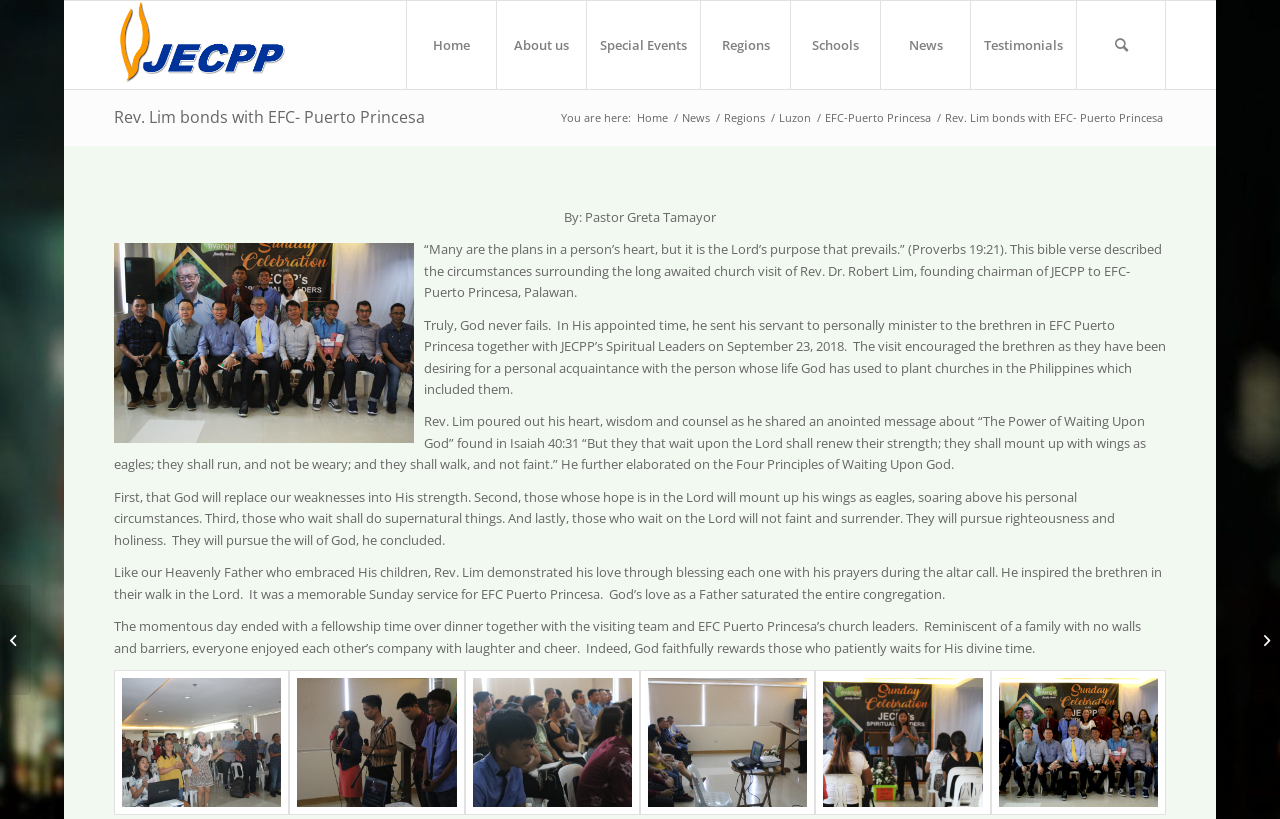Indicate the bounding box coordinates of the element that must be clicked to execute the instruction: "Type here". The coordinates should be given as four float numbers between 0 and 1, i.e., [left, top, right, bottom].

None